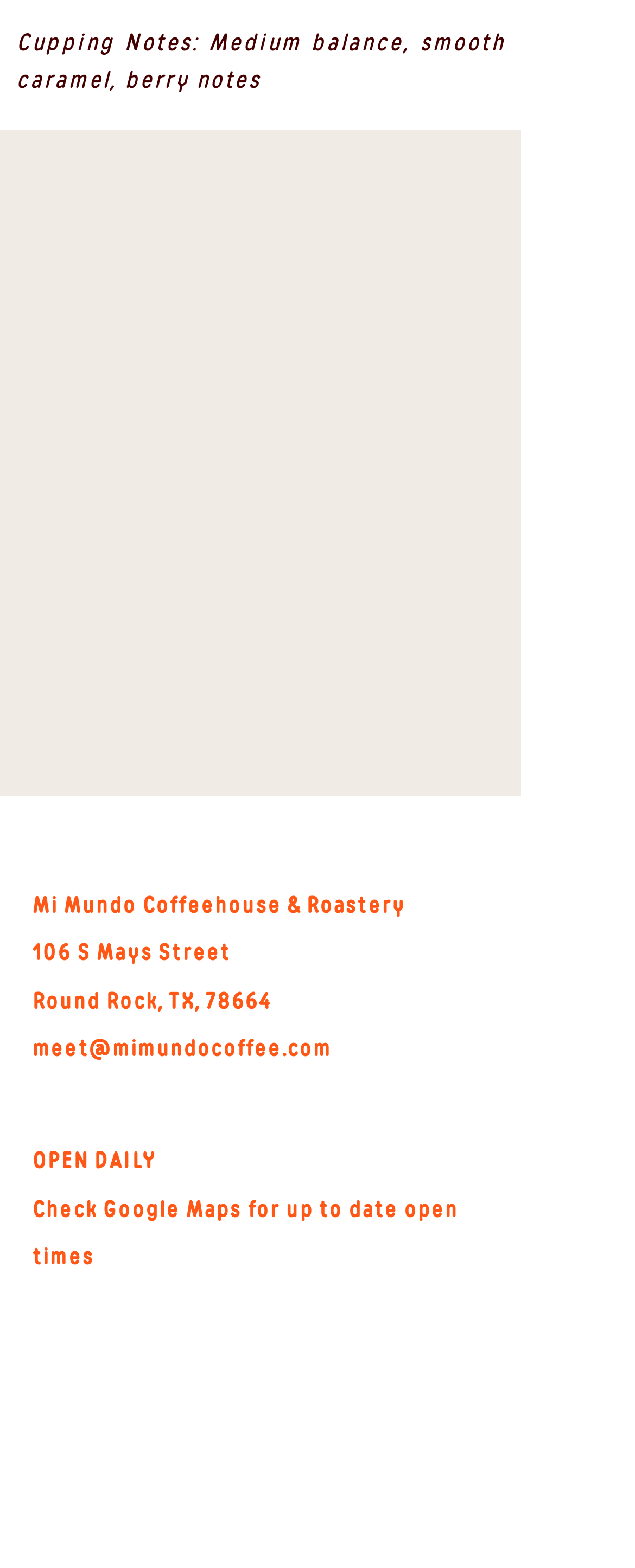How can you contact the coffeehouse?
Answer the question with as much detail as you can, using the image as a reference.

I found the contact information of the coffeehouse by looking at the link element with the text 'meet@mimundocoffee.com' which is located below the address, indicating it is an email address to contact the coffeehouse.